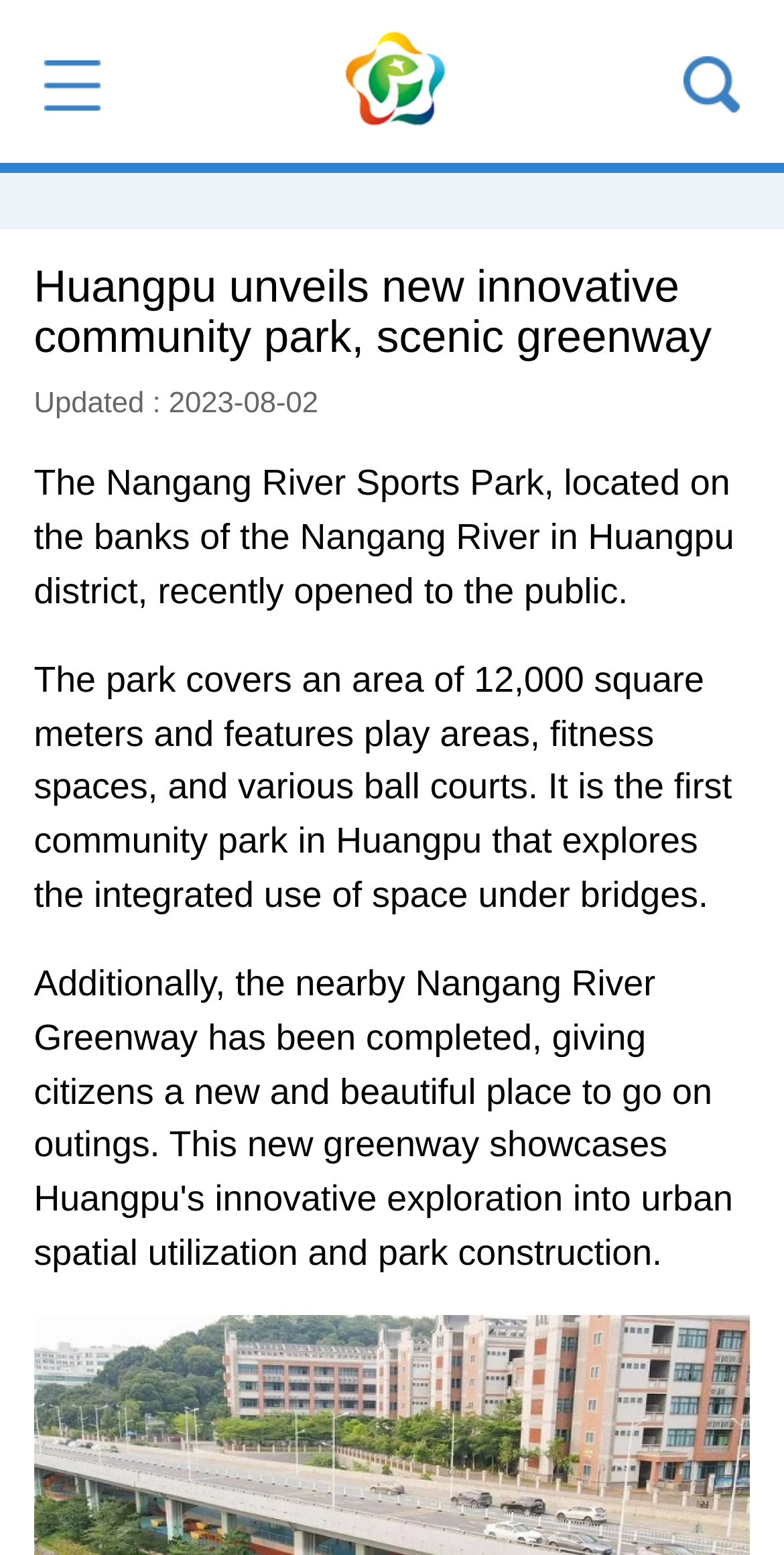From the image, can you give a detailed response to the question below:
When was the article about the Nangang River Sports Park updated?

The update date of the article can be found at the top of the webpage, which states 'Updated : 2023-08-02'.